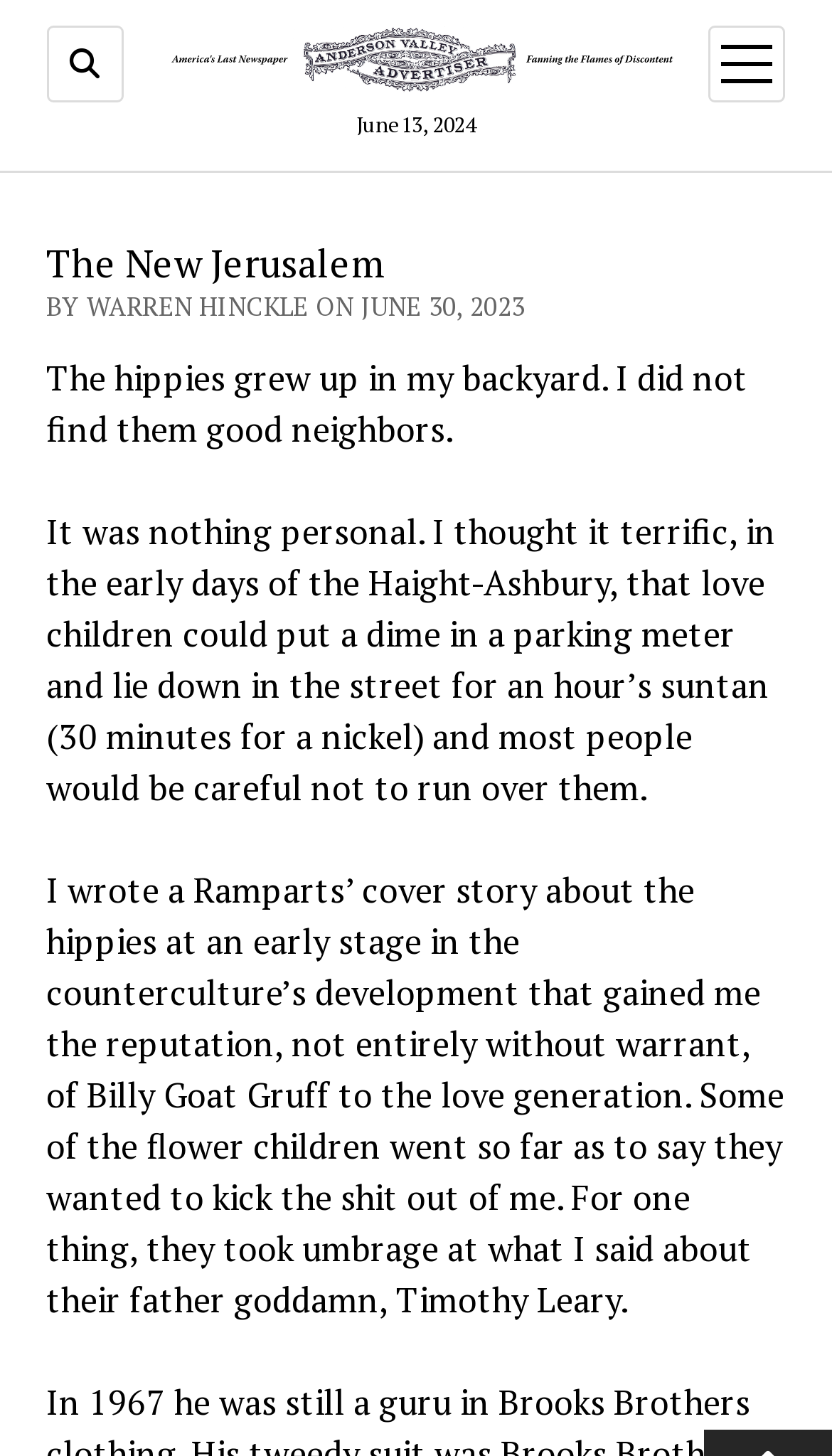Carefully examine the image and provide an in-depth answer to the question: What is the name of the publication mentioned on the webpage?

I found the name 'Anderson Valley Advertiser' on the webpage, which is mentioned as a link at the top of the page, indicating that it is the publication that hosts the article.